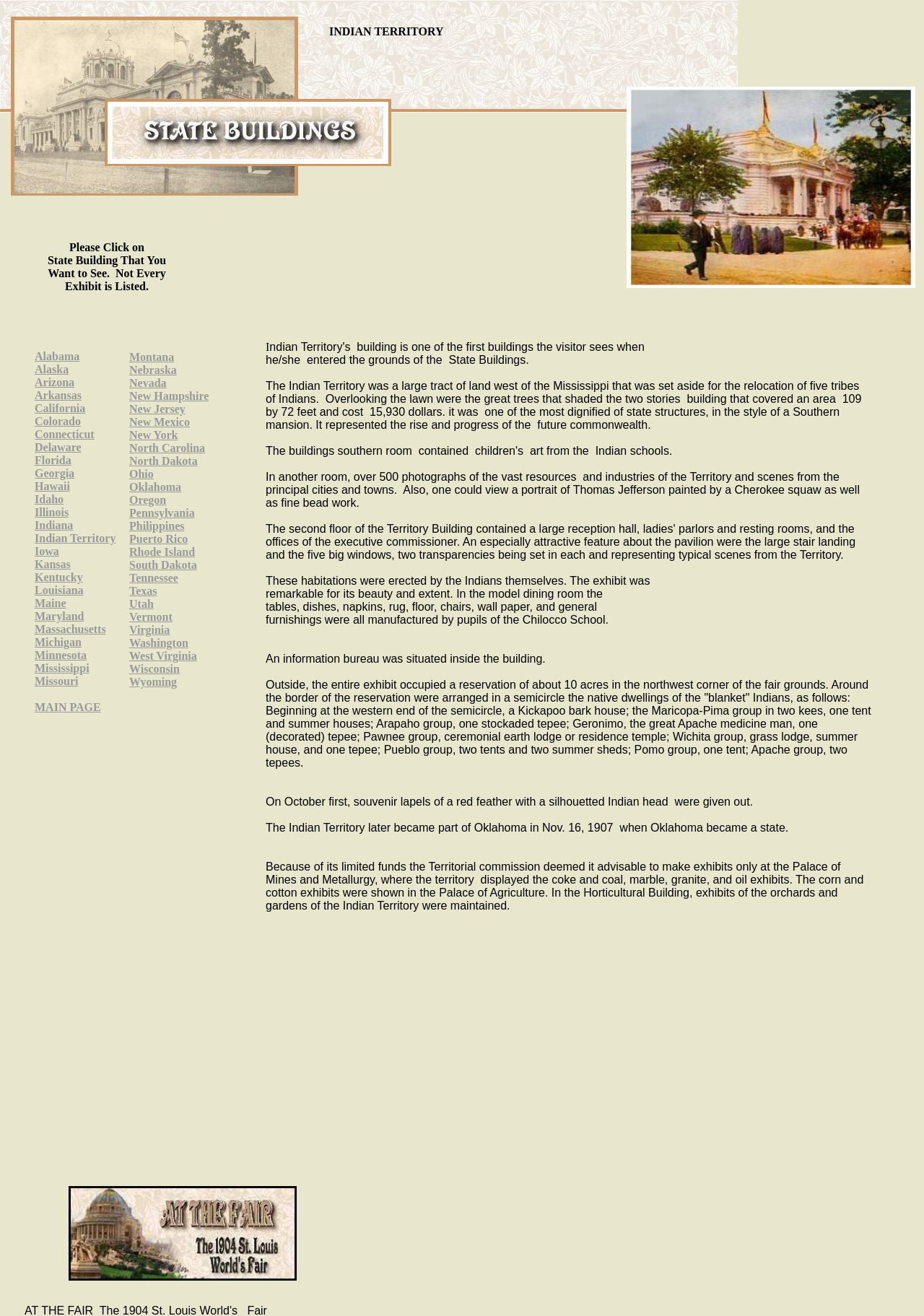Present a detailed account of what is displayed on the webpage.

The webpage is about the Indian Territory, a large tract of land west of the Mississippi River that was set aside for the relocation of five tribes of Indians. The page is divided into sections, with a table of contents on the left side and a main content area on the right.

At the top of the page, there is a title "Indian Territory" in a large font. Below the title, there is a brief introduction to the Indian Territory, describing its history and significance.

The main content area is divided into several sections, each describing a different aspect of the Indian Territory. The first section describes the State Buildings, including the great trees that shaded the two-story building that covered an area of 109 by 72 feet and cost $15,930 dollars. The section also mentions the exhibit of over 500 photographs of the vast resources and industries of the Territory and scenes from the principal cities and towns.

The next section describes the model dining room, where the tables, dishes, napkins, rug, floor, chairs, wall paper, and general furnishings were all manufactured by pupils of the Chilocco School. There is also an information bureau situated inside the building.

The following section describes the outdoor exhibit, which occupied a reservation of about 10 acres in the northwest corner of the fair grounds. The exhibit featured native dwellings of the "blanket" Indians, including a Kickapoo bark house, a Maricopa-Pima group in two kees, one tent and summer houses, and many others.

The page also mentions that on October 1st, souvenir lapels of a red feather with a silhouetted Indian head were given out. Additionally, the Indian Territory later became part of Oklahoma in November 16, 1907, when Oklahoma became a state.

At the bottom of the page, there is a list of links to other state buildings, including Alabama, Alaska, Arizona, and many others. There is also a link to the "MAIN PAGE" and a small image at the very bottom of the page.

Overall, the webpage provides a detailed description of the Indian Territory, its history, and its significance, with a focus on its exhibits and buildings.